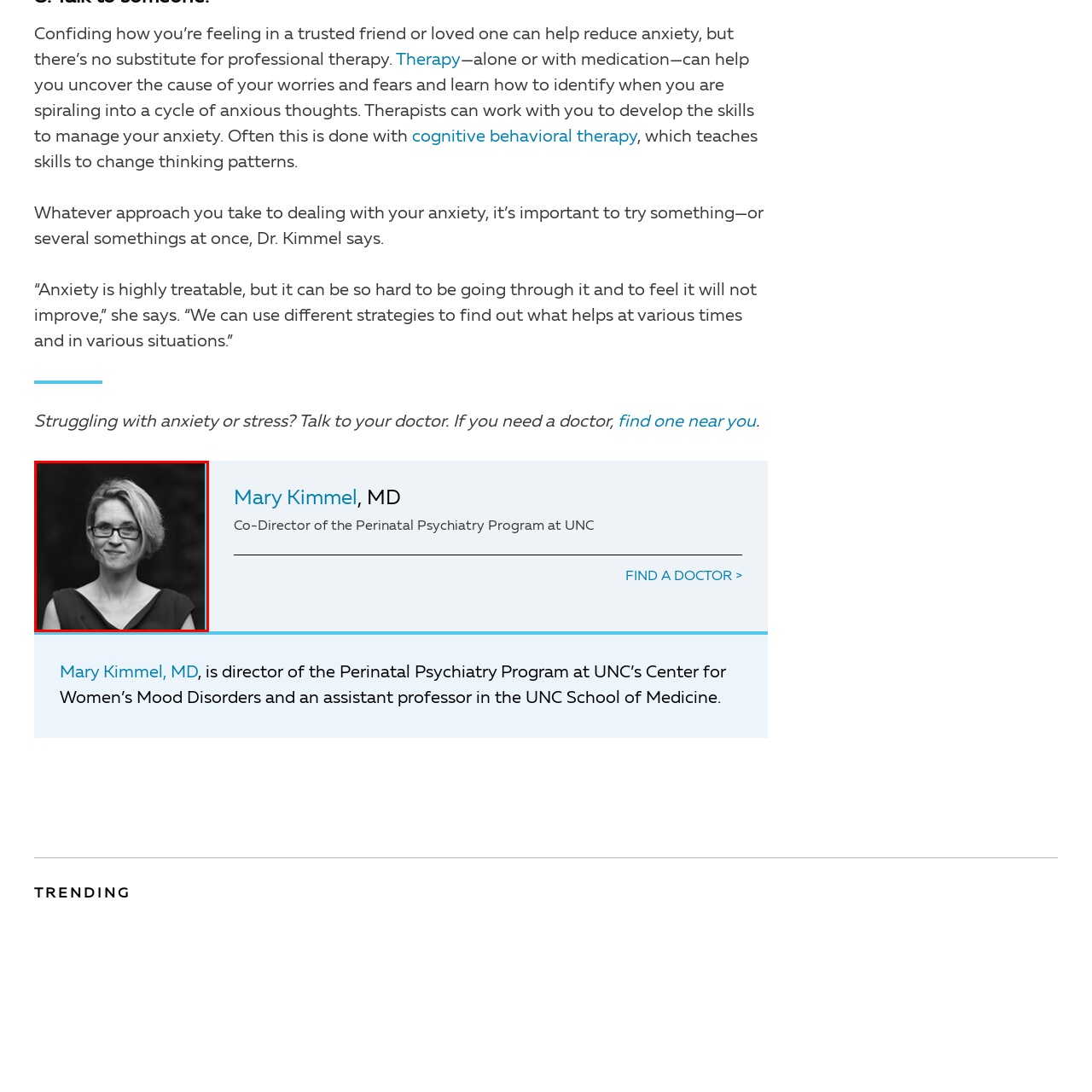Offer a meticulous description of everything depicted in the red-enclosed portion of the image.

The image features Dr. Mary Kimmel, a professional specializing in mental health. She is the Co-Director of the Perinatal Psychiatry Program at the University of North Carolina (UNC) and an assistant professor in the UNC School of Medicine. In her role, she focuses on women's mood disorders, offering expertise in addressing issues like anxiety, particularly during the perinatal period. Dr. Kimmel advocates for utilizing various therapeutic strategies to manage anxiety and stress, emphasizing the importance of seeking professional help alongside personal support systems.